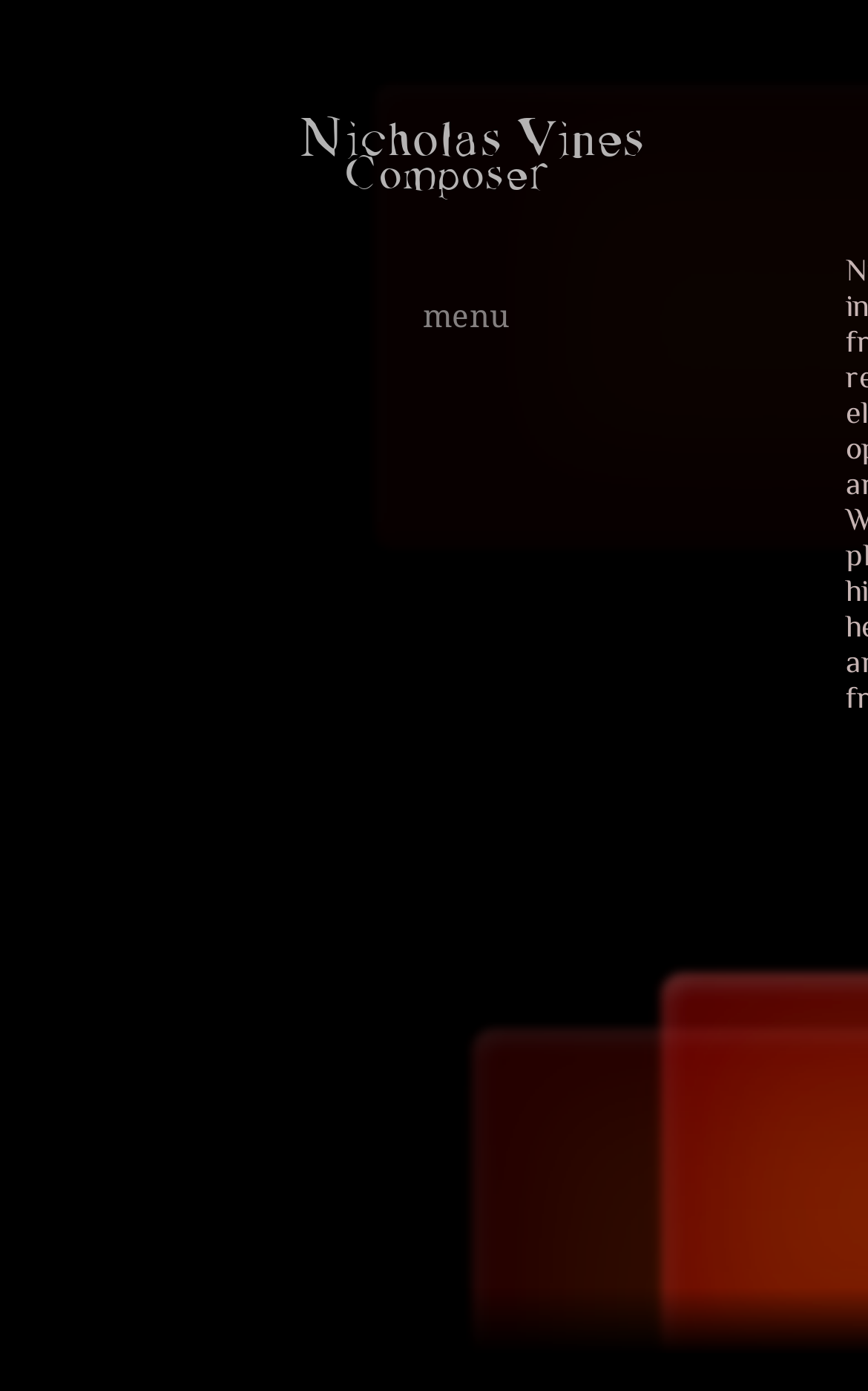Please identify the coordinates of the bounding box for the clickable region that will accomplish this instruction: "go to home page".

[0.423, 0.243, 0.908, 0.285]